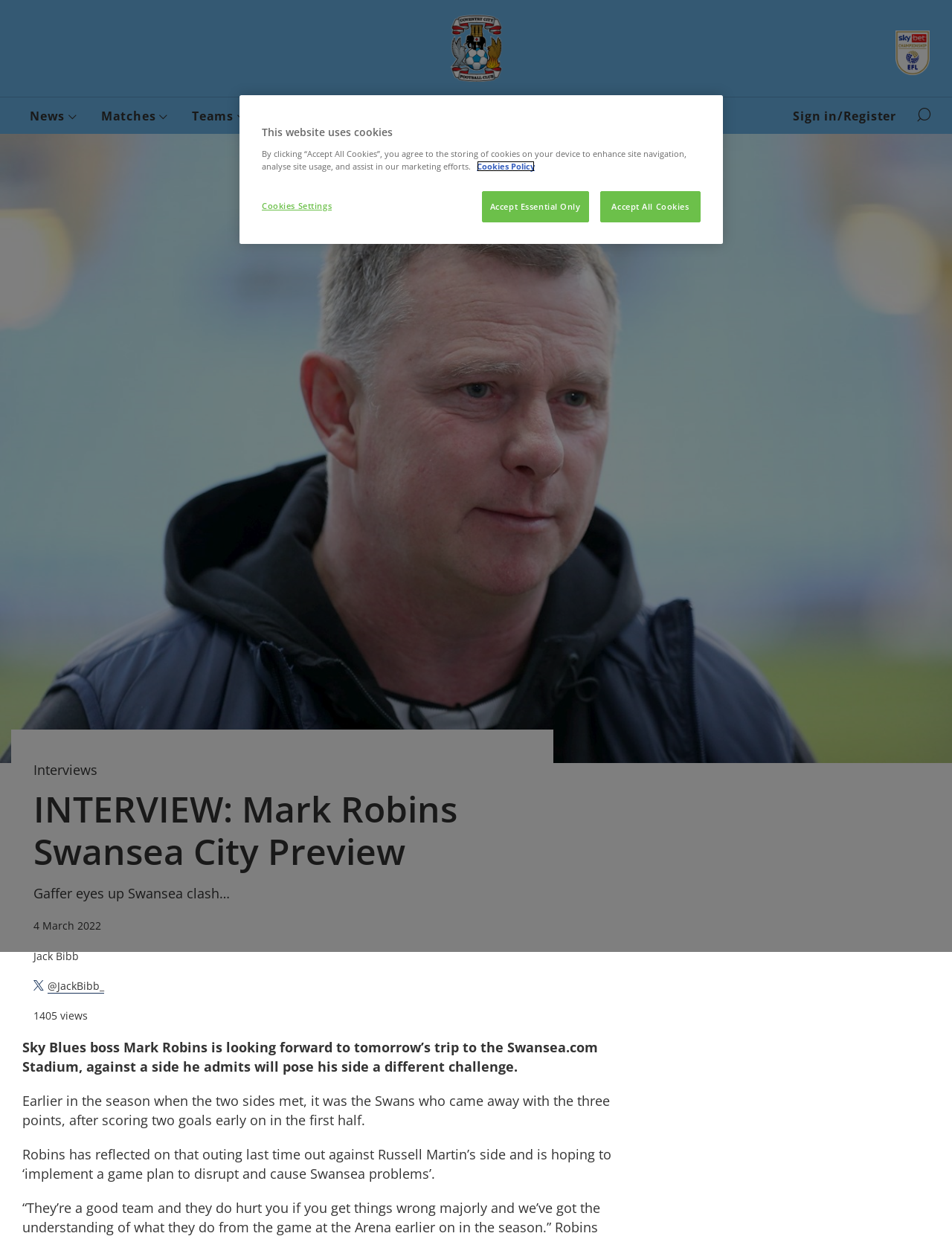Carefully examine the image and provide an in-depth answer to the question: How many views does the article have?

I found the answer by looking for the view count in the article. The relevant text is '1405 views' which is located below the article title.